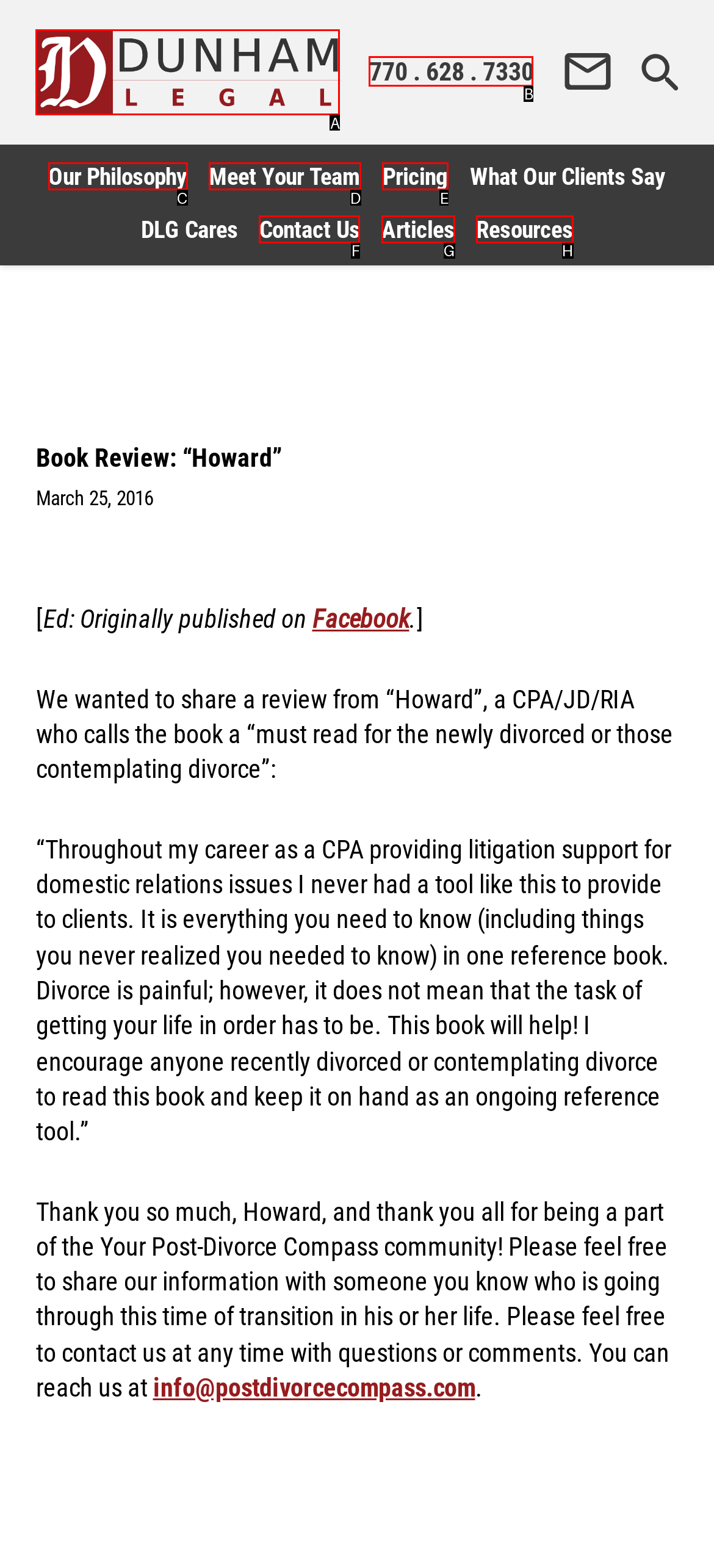Choose the HTML element to click for this instruction: Contact Century Developments Answer with the letter of the correct choice from the given options.

None